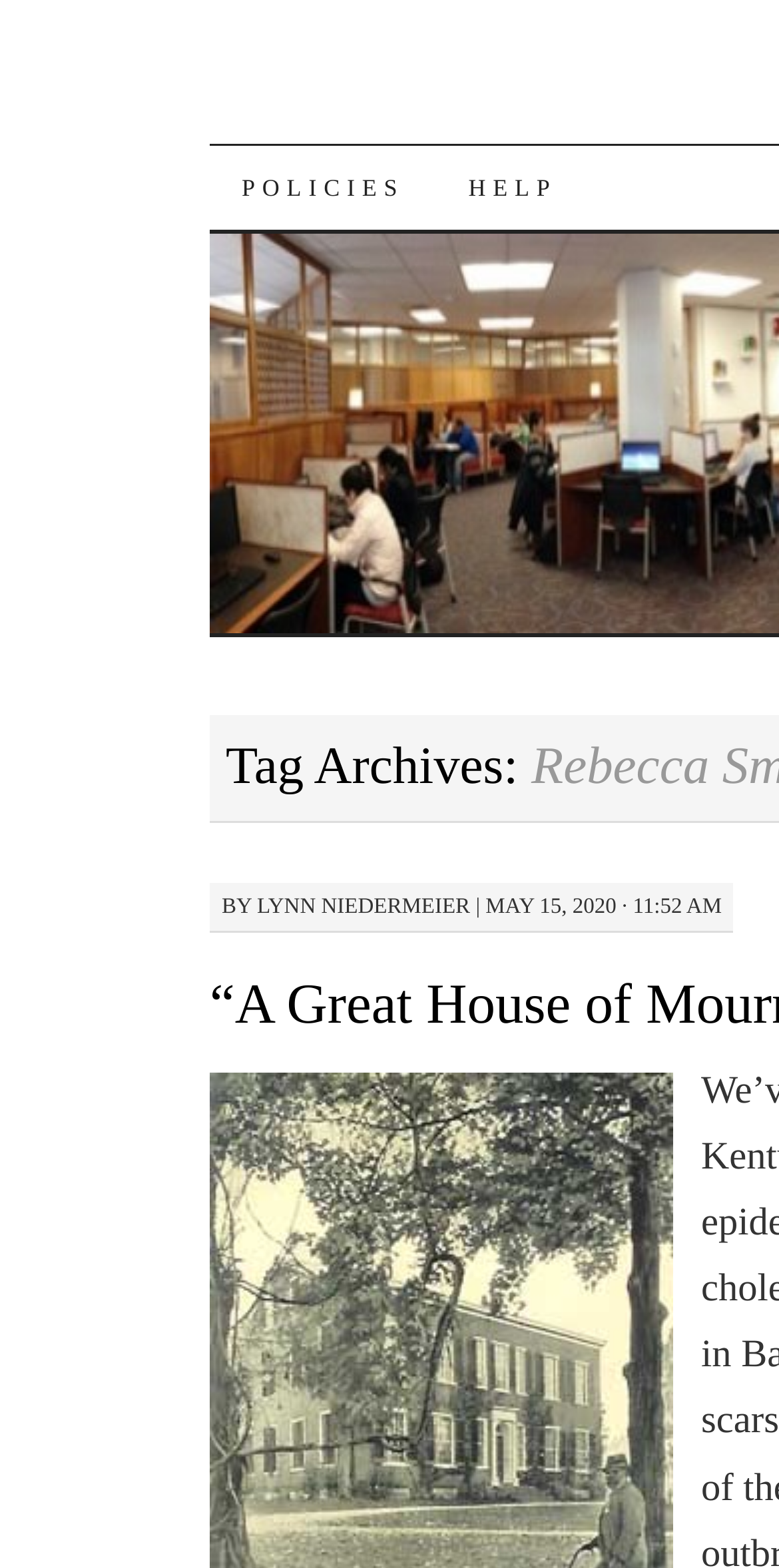Find the bounding box of the web element that fits this description: "Lynn Niedermeier".

[0.33, 0.57, 0.604, 0.585]